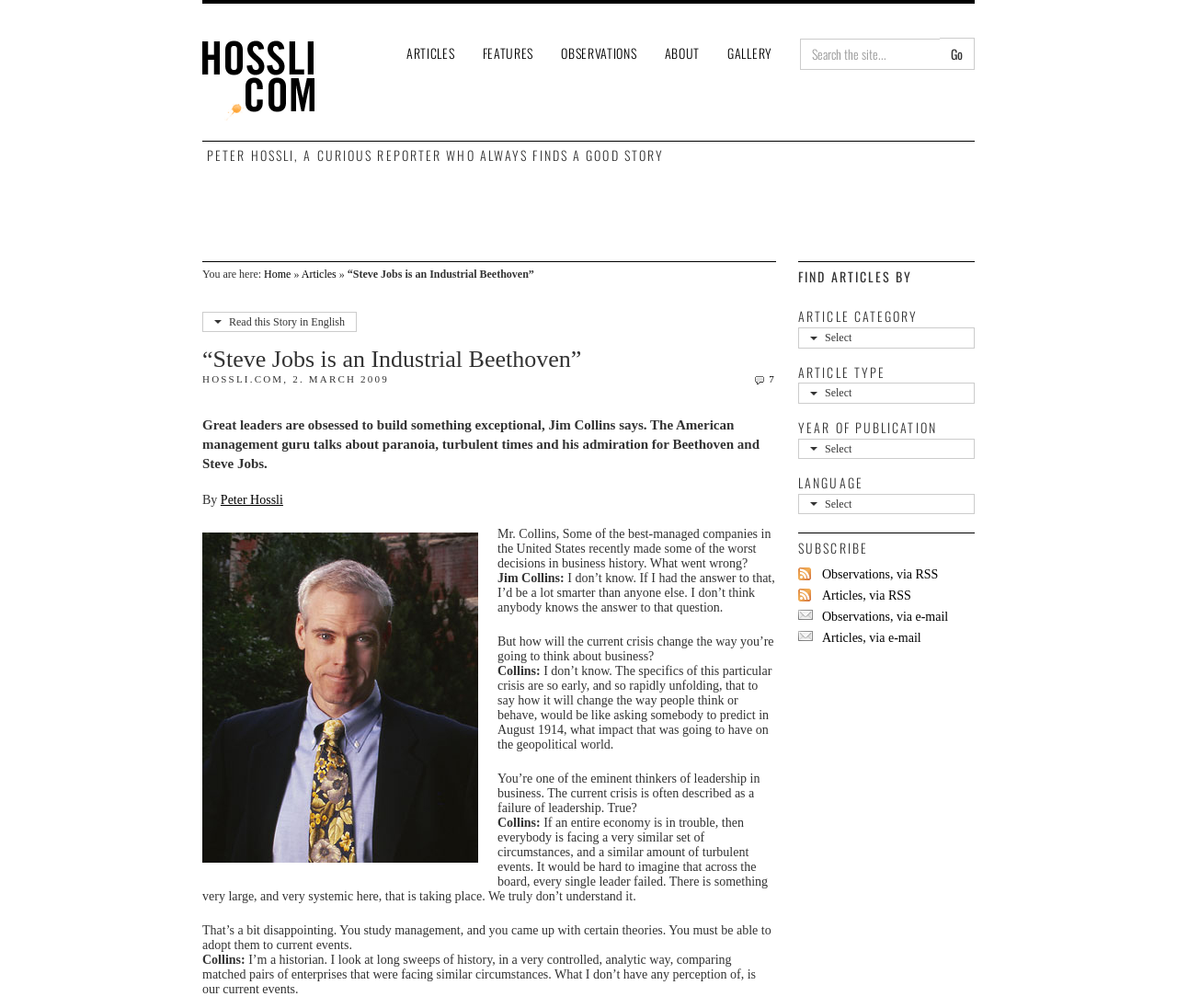What is the date of this article?
Look at the image and answer the question with a single word or phrase.

2. MARCH 2009